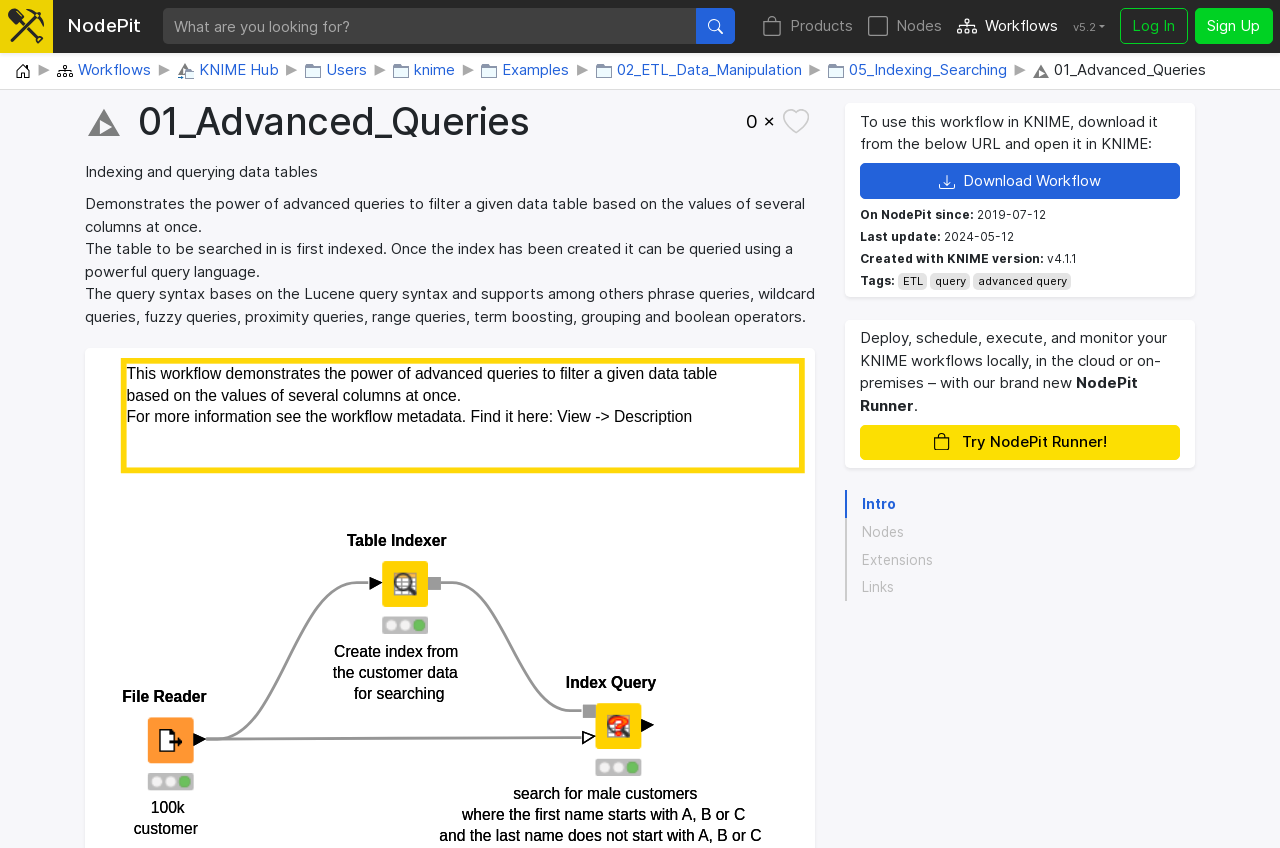Describe the webpage meticulously, covering all significant aspects.

This webpage is about demonstrating the power of advanced queries to filter a given data table based on the values of several columns at once. The table to be searched in is first indexed. 

At the top left corner, there is a link to "NodePit" with an accompanying image. Next to it, there is a search box with a placeholder text "What are you looking for?" and a search button. 

Below the search box, there are several links to different sections, including "Products", "Nodes", "Workflows", and "v5.2", each with an accompanying image. 

On the top right corner, there are links to "Log In" and "Sign Up". 

Below the top navigation bar, there is a breadcrumb navigation with links to "Home", "Workflows", "KNIME Hub", "Users", "knime", "Examples", "02_ETL_Data_Manipulation", "05_Indexing_Searching", and the current page "01_Advanced_Queries", each with an accompanying image. 

The main content of the page is divided into several sections. The first section has a heading "01 Advanced Queries" and a brief description of the page's content. 

Below the heading, there is a button to close the section, and a static text describing the purpose of the workflow. 

The next section describes the query syntax, which is based on the Lucene query syntax and supports various types of queries. 

Following that, there are several static texts describing the workflow, including creating an index from customer data, searching for male customers with specific first and last names, and using the Table Indexer, File Reader, and Index Query components. 

At the bottom of the page, there are links to download the workflow, along with information about when the workflow was created and last updated, the KNIME version used, and tags related to the workflow.